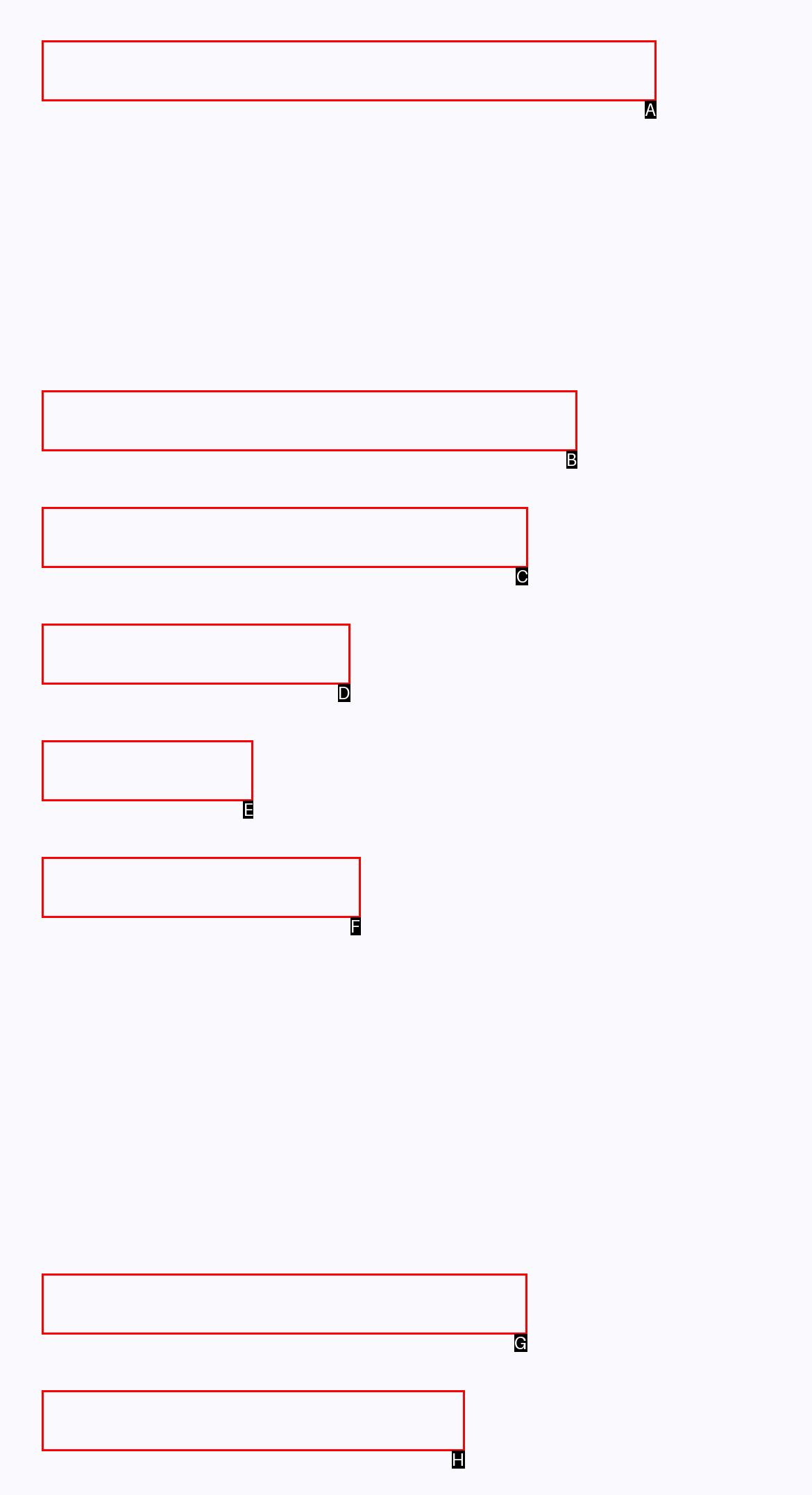Find the option that matches this description: Company Database
Provide the matching option's letter directly.

D